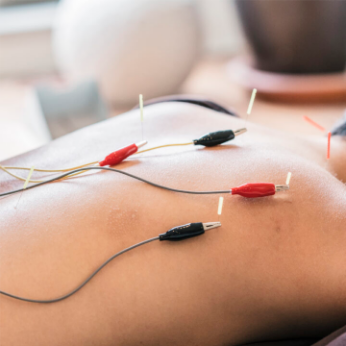Offer a detailed explanation of the image.

The image depicts a patient receiving electroacupuncture, a modern adaptation of traditional acupuncture techniques used to enhance the treatment of various ailments. In this procedure, fine needles are inserted into specific points on the body, connected by wires to an electrical device that delivers a small electrical current. This method aims to augment the effects of acupuncture by providing further stimulation to muscle fibers and nerves, promoting pain relief and overall well-being. The background suggests a tranquil setting, indicative of a wellness environment, which is essential for the therapeutic process.